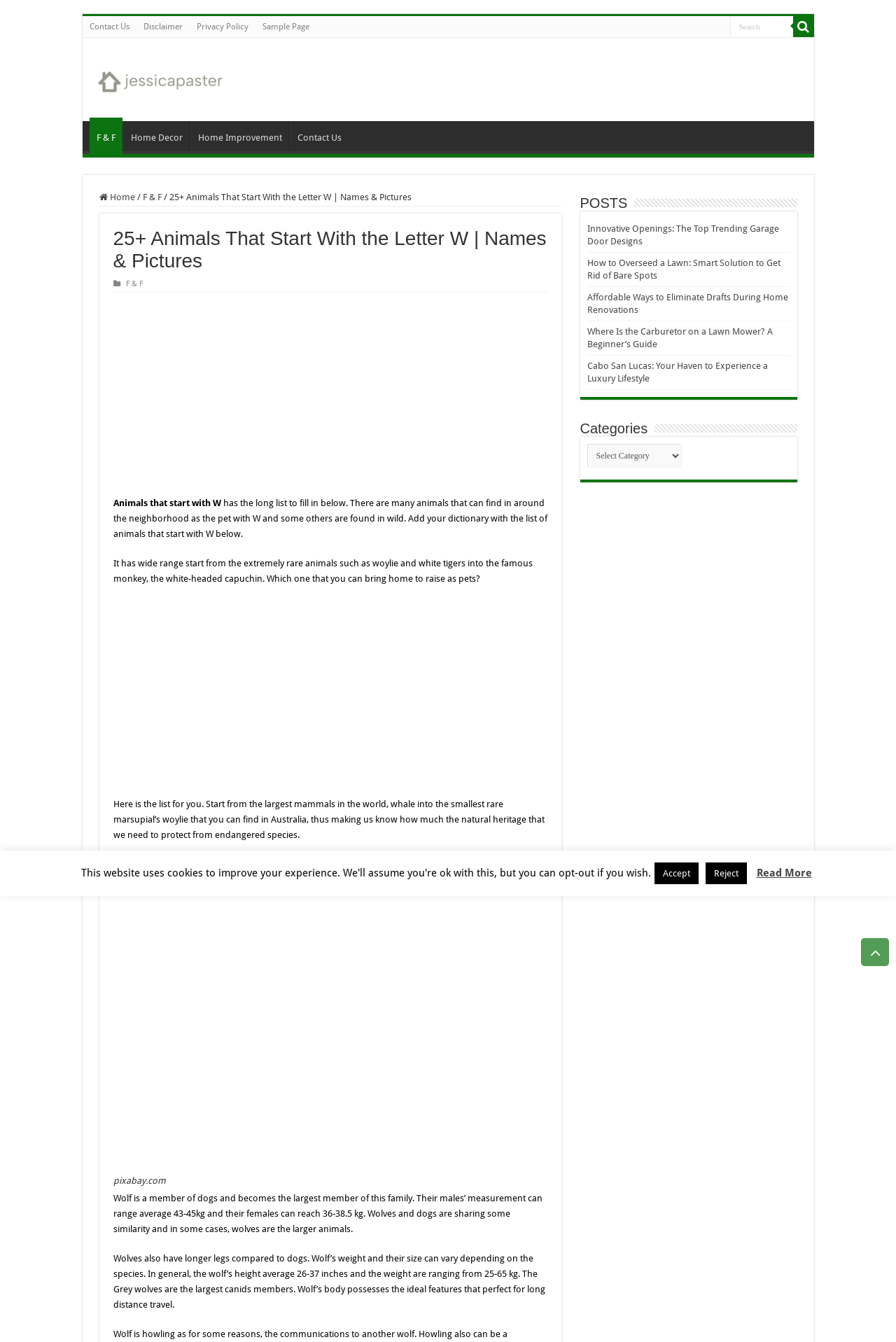Identify the bounding box coordinates of the region I need to click to complete this instruction: "Add to cart".

None